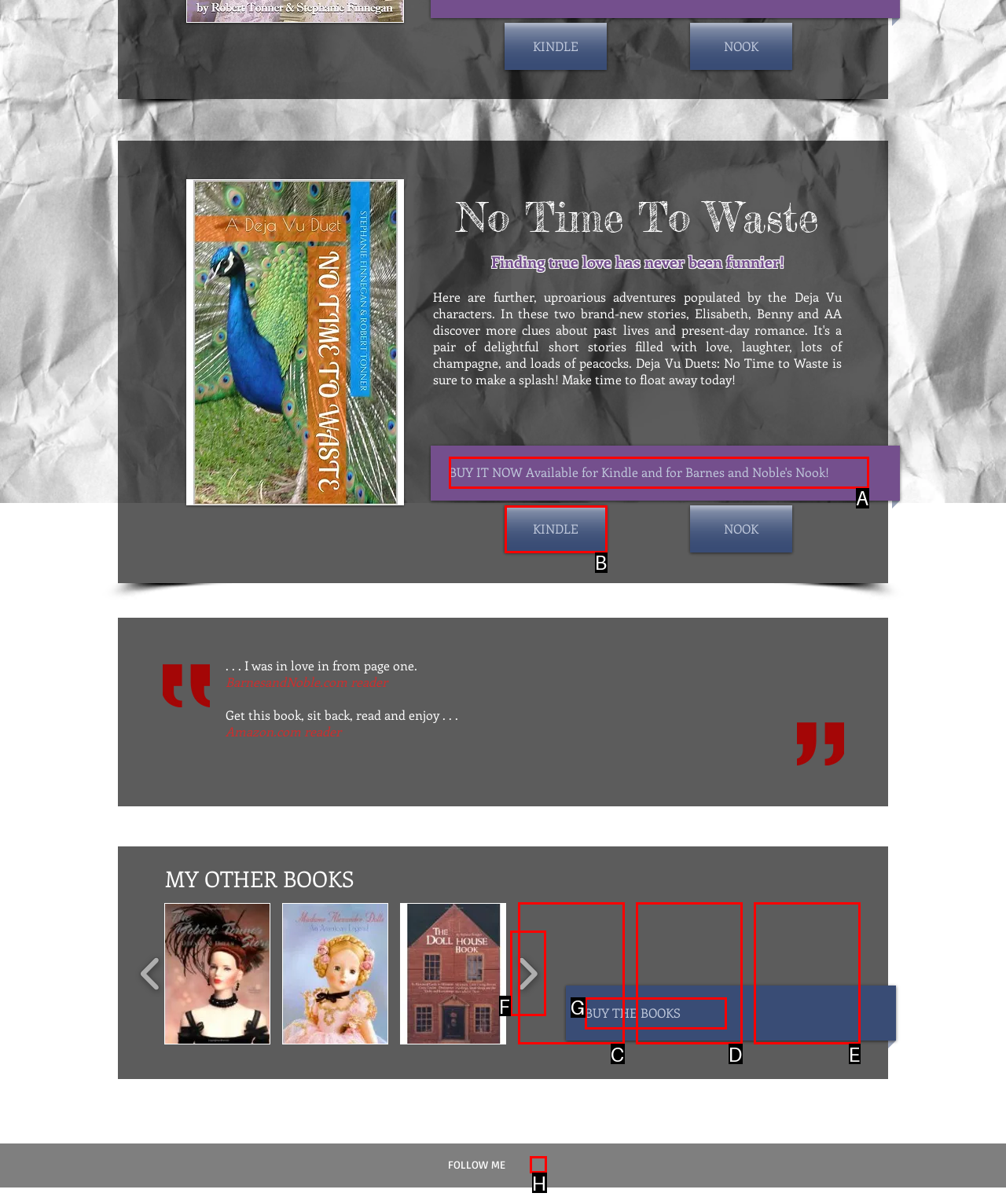From the choices given, find the HTML element that matches this description: KINDLE. Answer with the letter of the selected option directly.

B